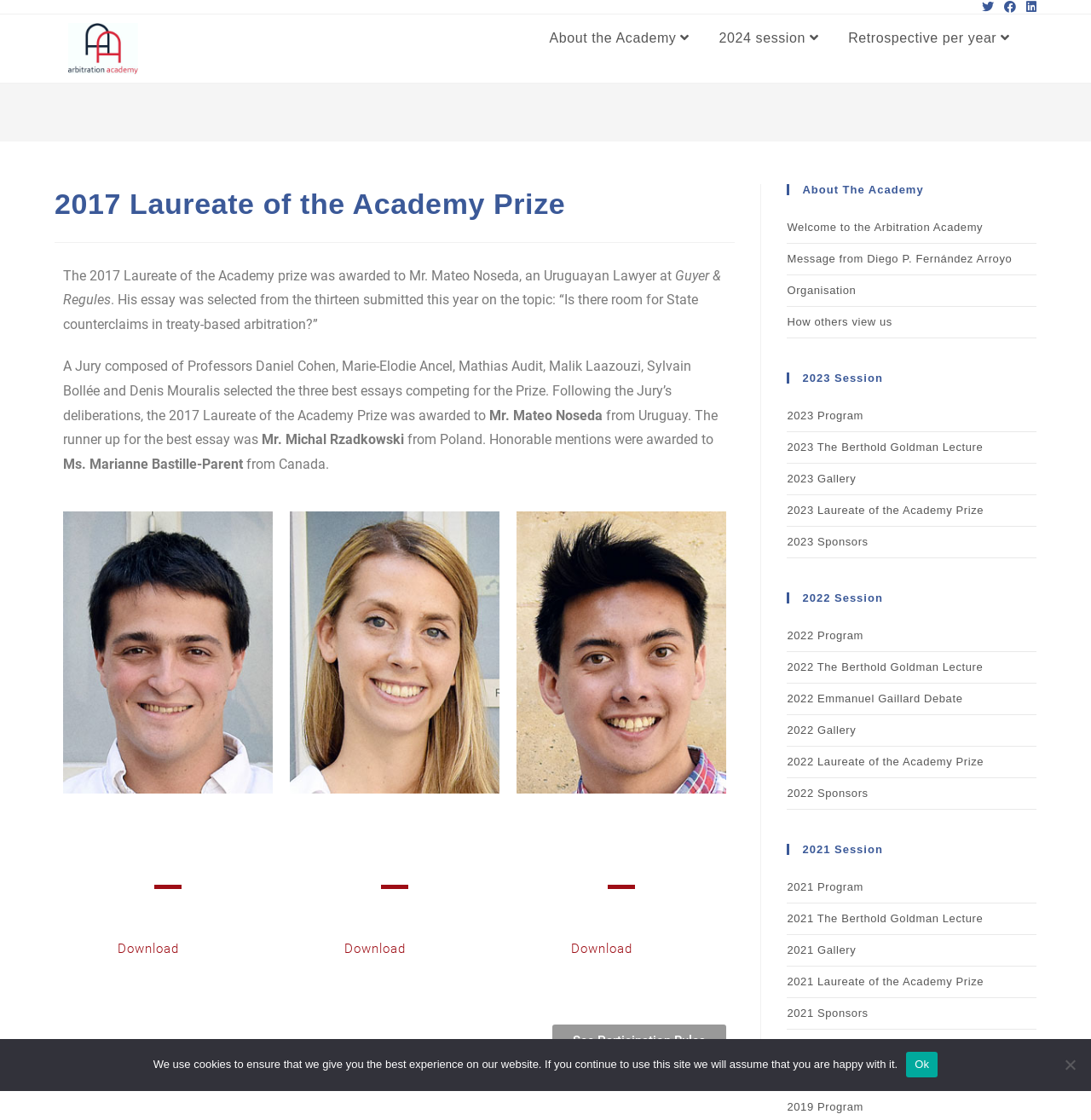Using the provided description: "Download", find the bounding box coordinates of the corresponding UI element. The output should be four float numbers between 0 and 1, in the format [left, top, right, bottom].

[0.315, 0.84, 0.372, 0.854]